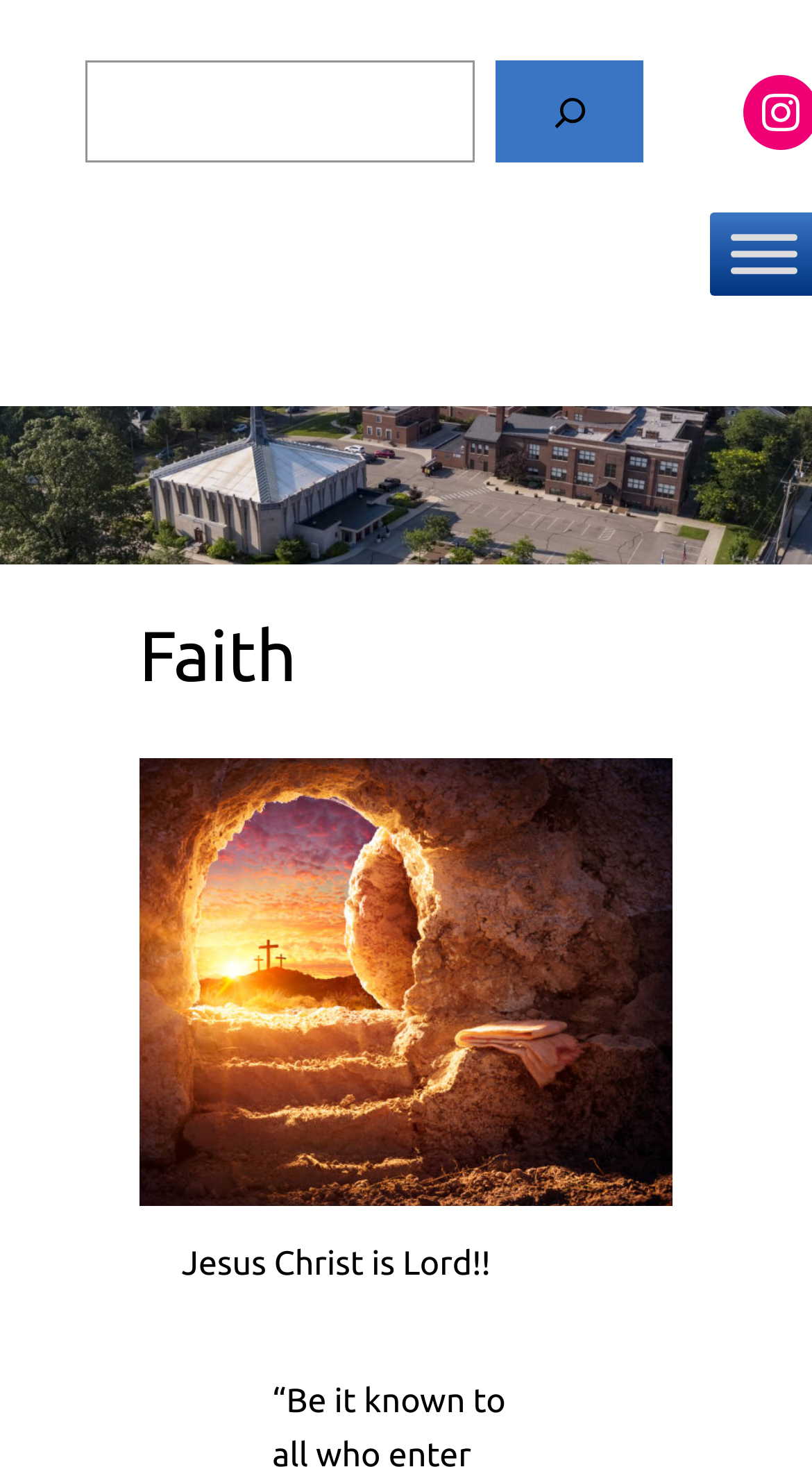Give a one-word or one-phrase response to the question: 
What is the content of the figure at the top of the page?

An image